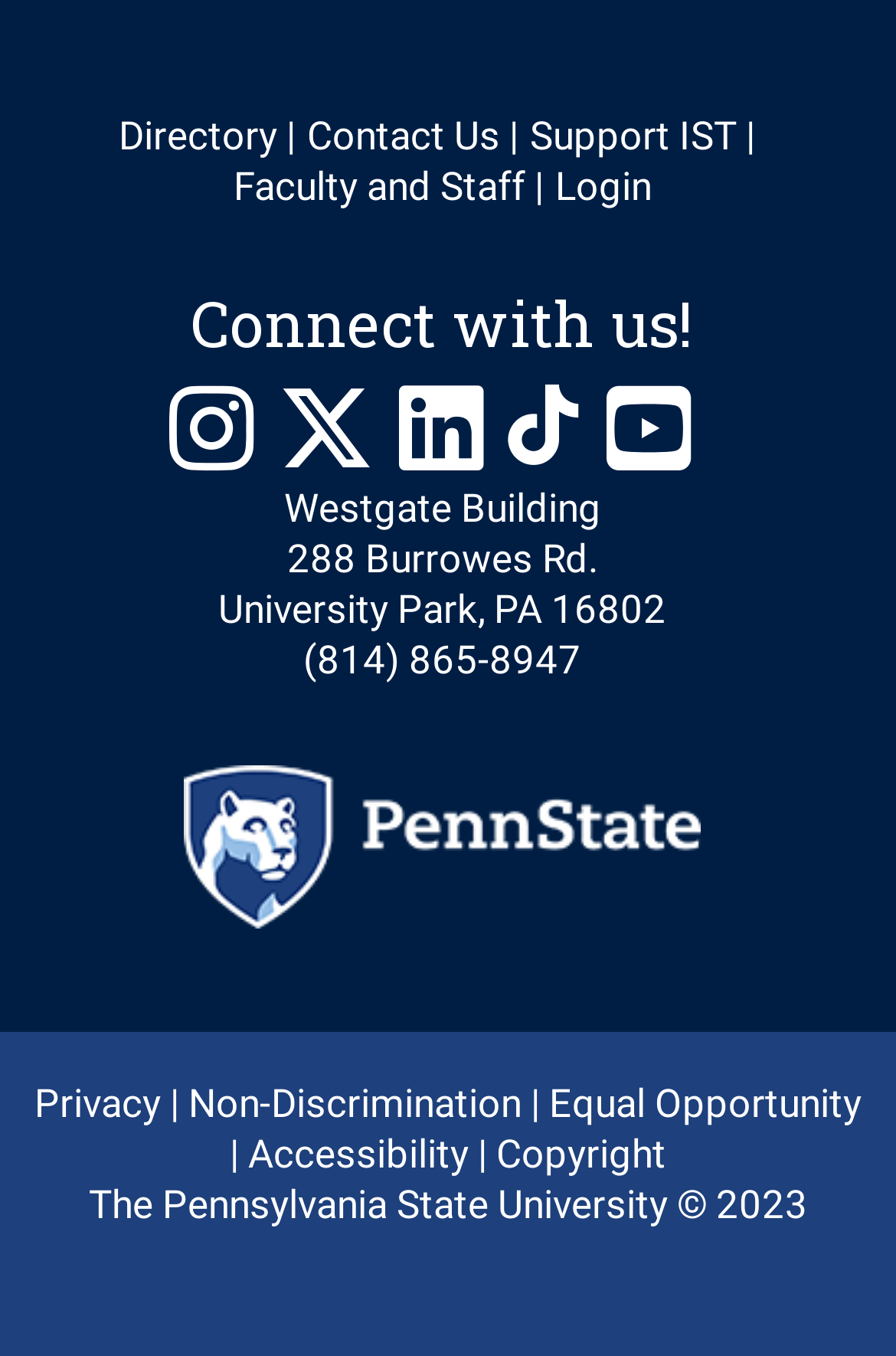Find the bounding box coordinates of the clickable area required to complete the following action: "View June 2024".

None